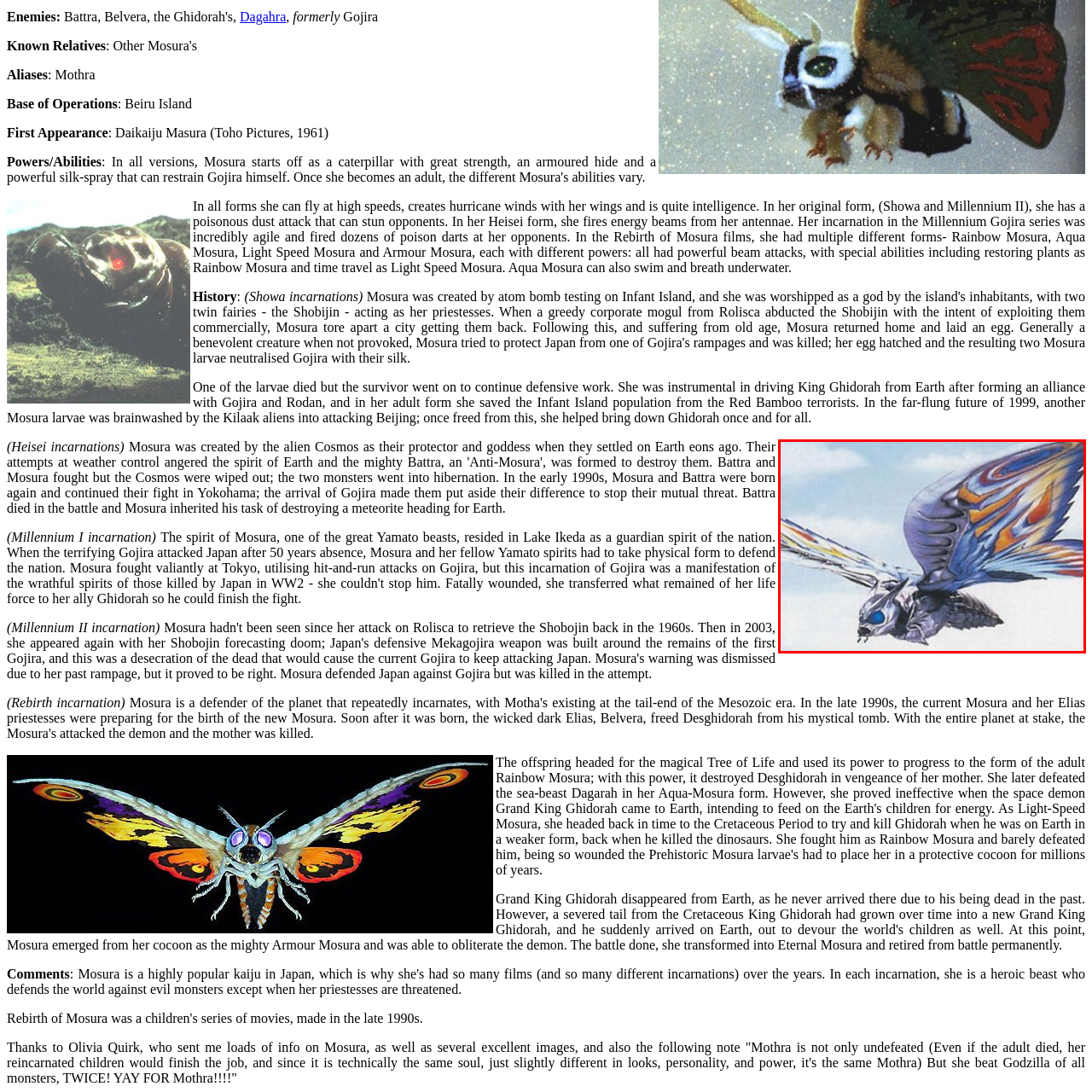Observe the content inside the red rectangle, What can Rainbow Mosura restore to life? 
Give your answer in just one word or phrase.

Plants